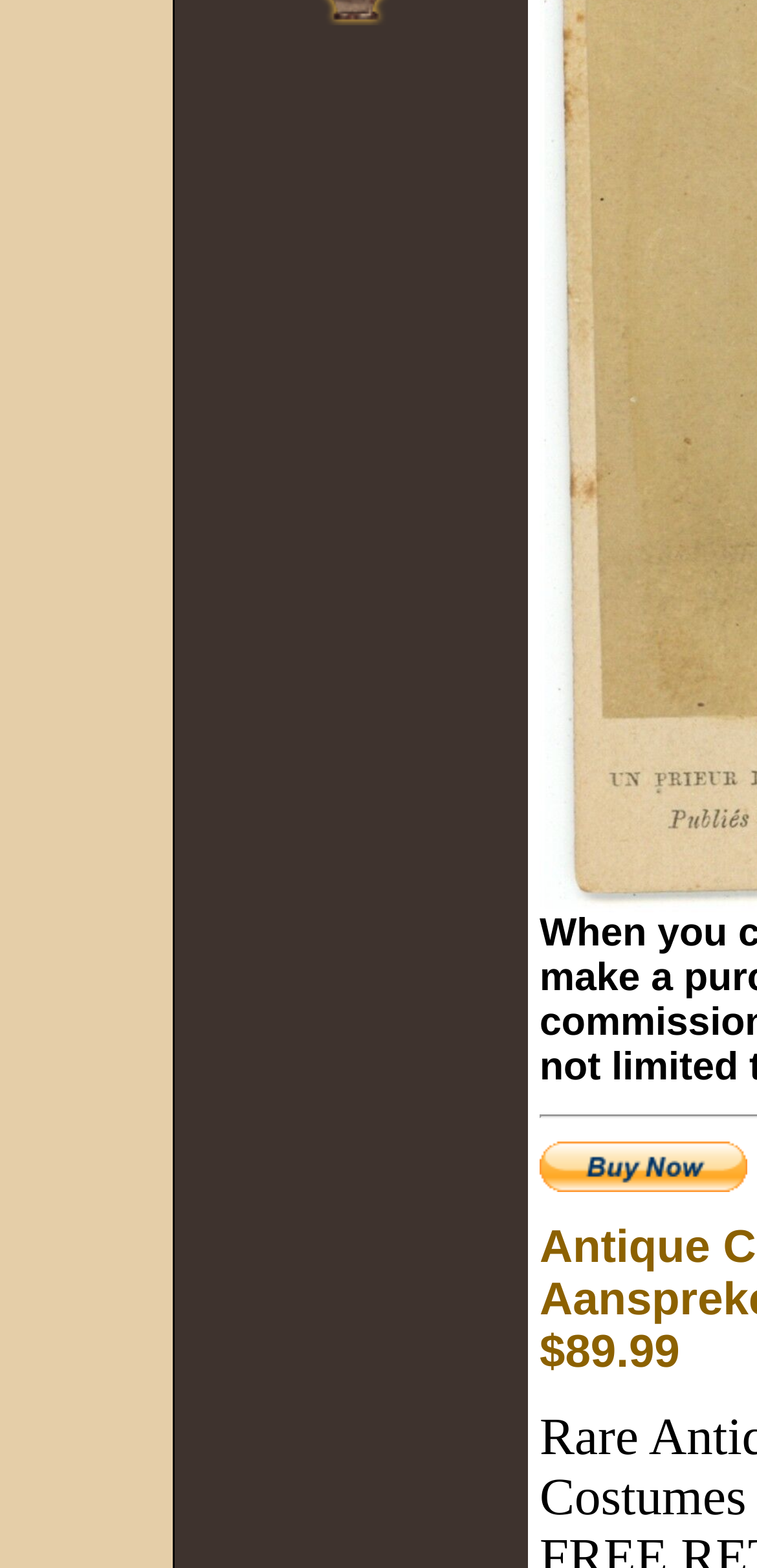Extract the bounding box coordinates for the UI element described by the text: "alt="Buy Now" title="Buy Now"". The coordinates should be in the form of [left, top, right, bottom] with values between 0 and 1.

[0.713, 0.746, 0.987, 0.763]